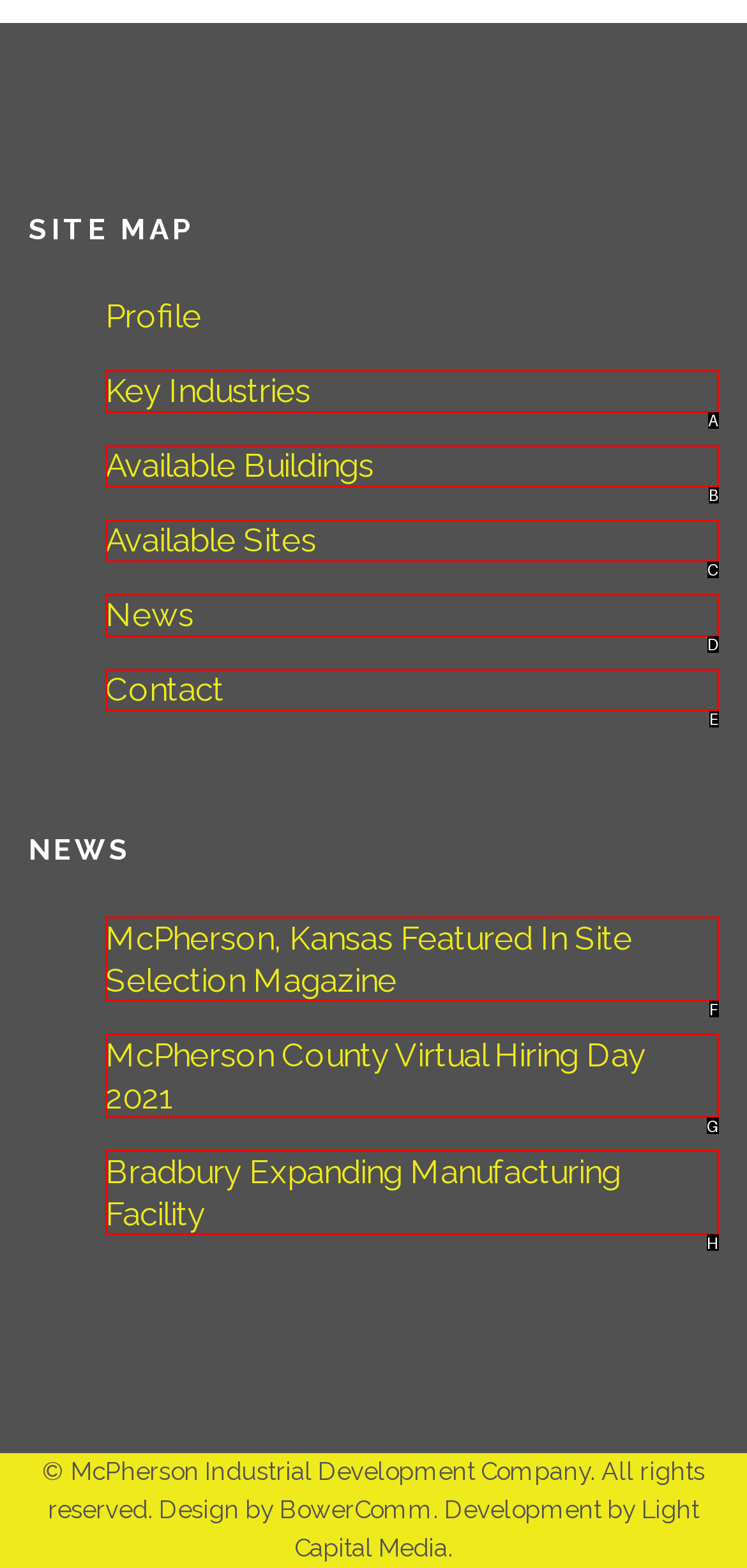Determine which HTML element best suits the description: News. Reply with the letter of the matching option.

D